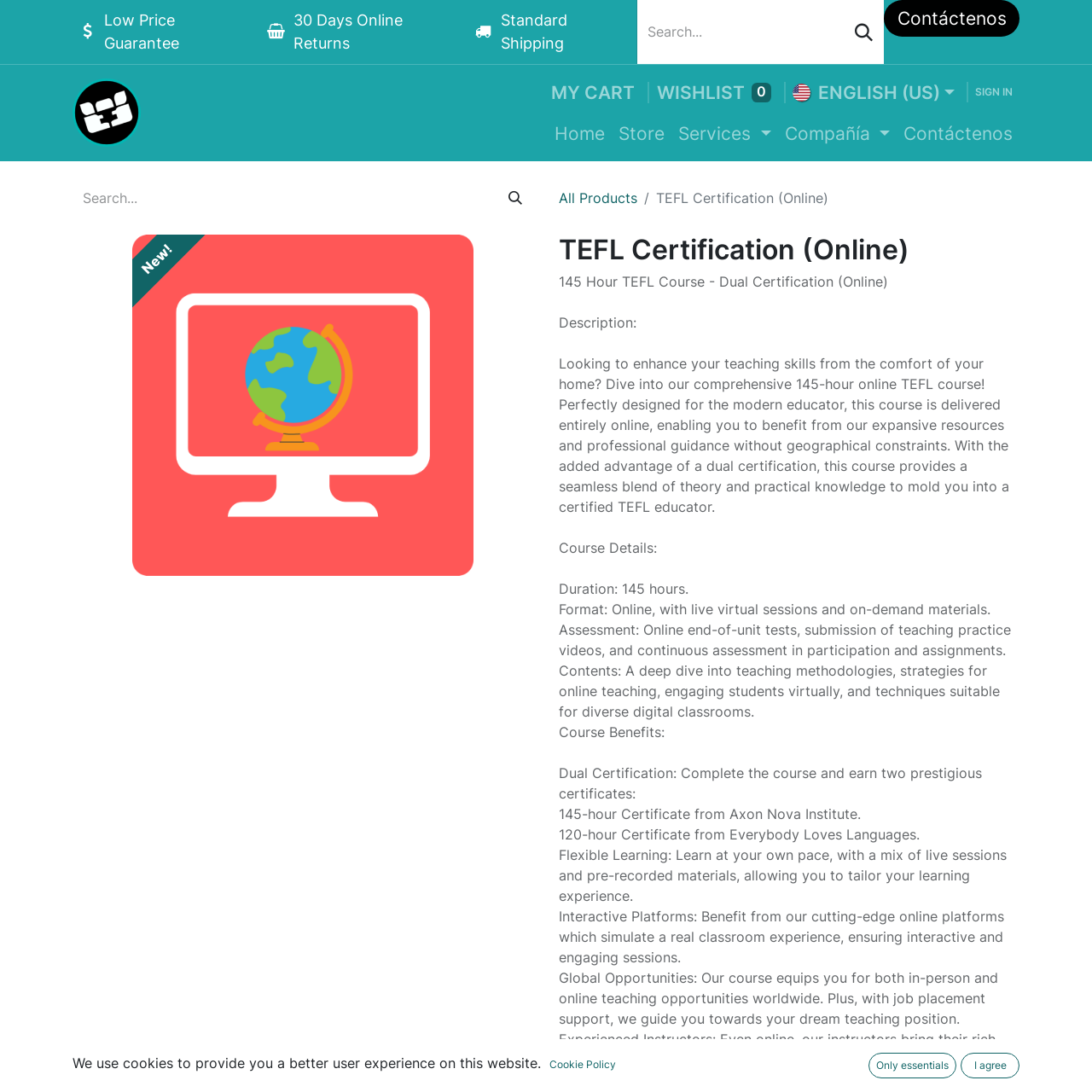What is the format of the course?
Answer the question with detailed information derived from the image.

I found the answer by reading the course details section on the webpage, which mentions 'Format: Online, with live virtual sessions and on-demand materials.' This indicates that the course is delivered online.